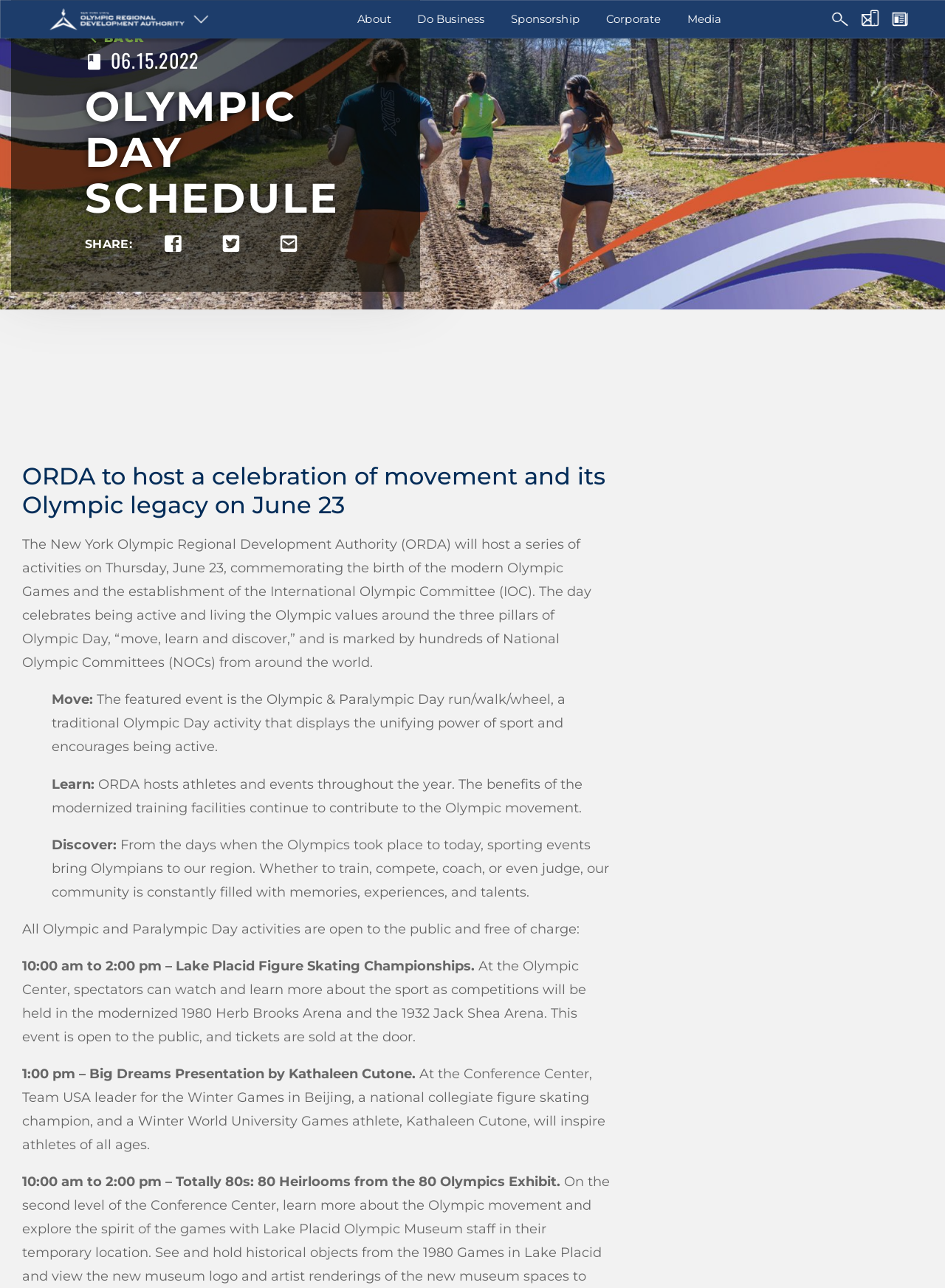What is the name of the mountain mentioned in the SOUTHERN ADIRONDACKS section? From the image, respond with a single word or brief phrase.

GORE MOUNTAIN